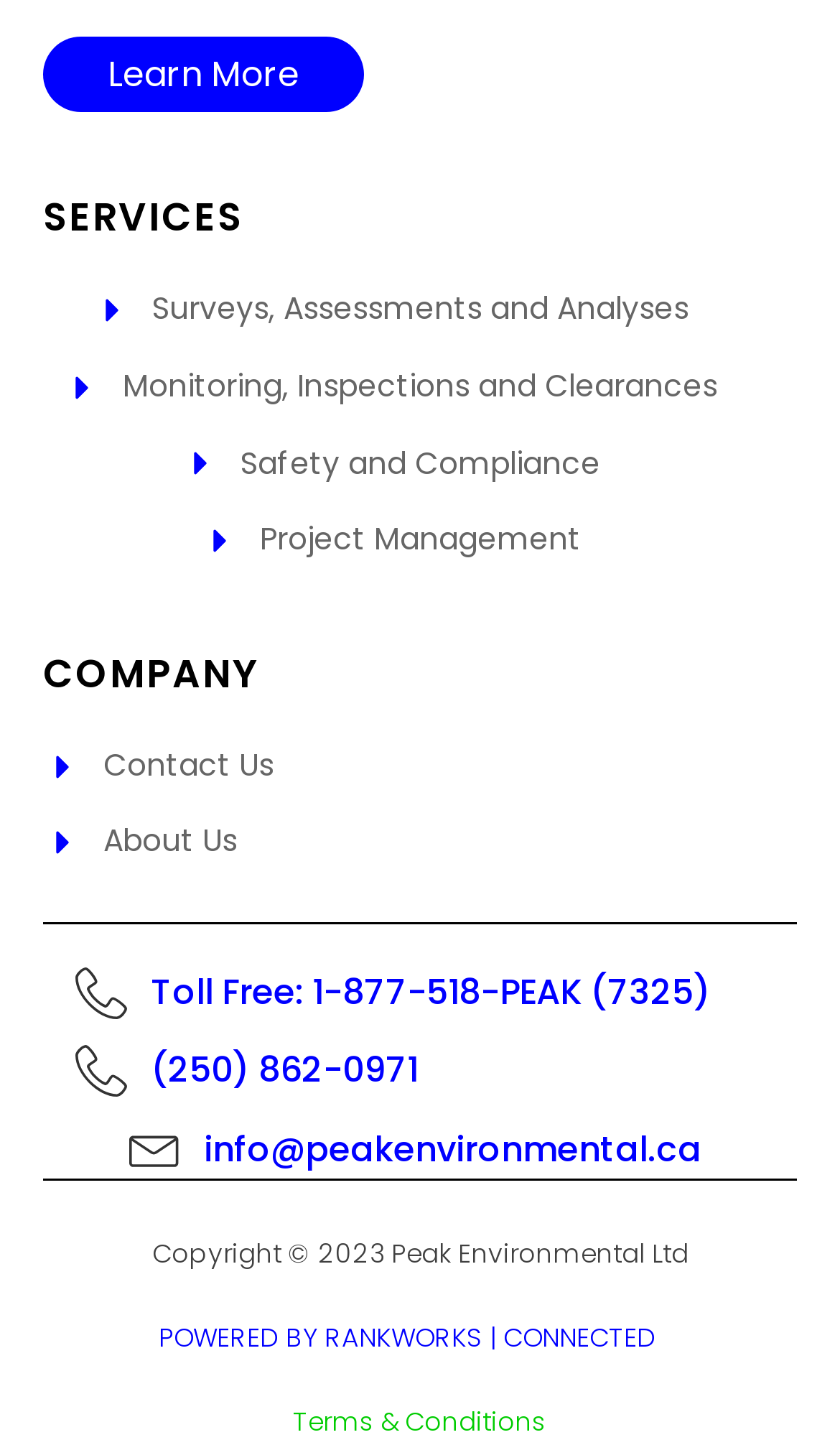What is the company's email address?
By examining the image, provide a one-word or phrase answer.

info@peakenvironmental.ca